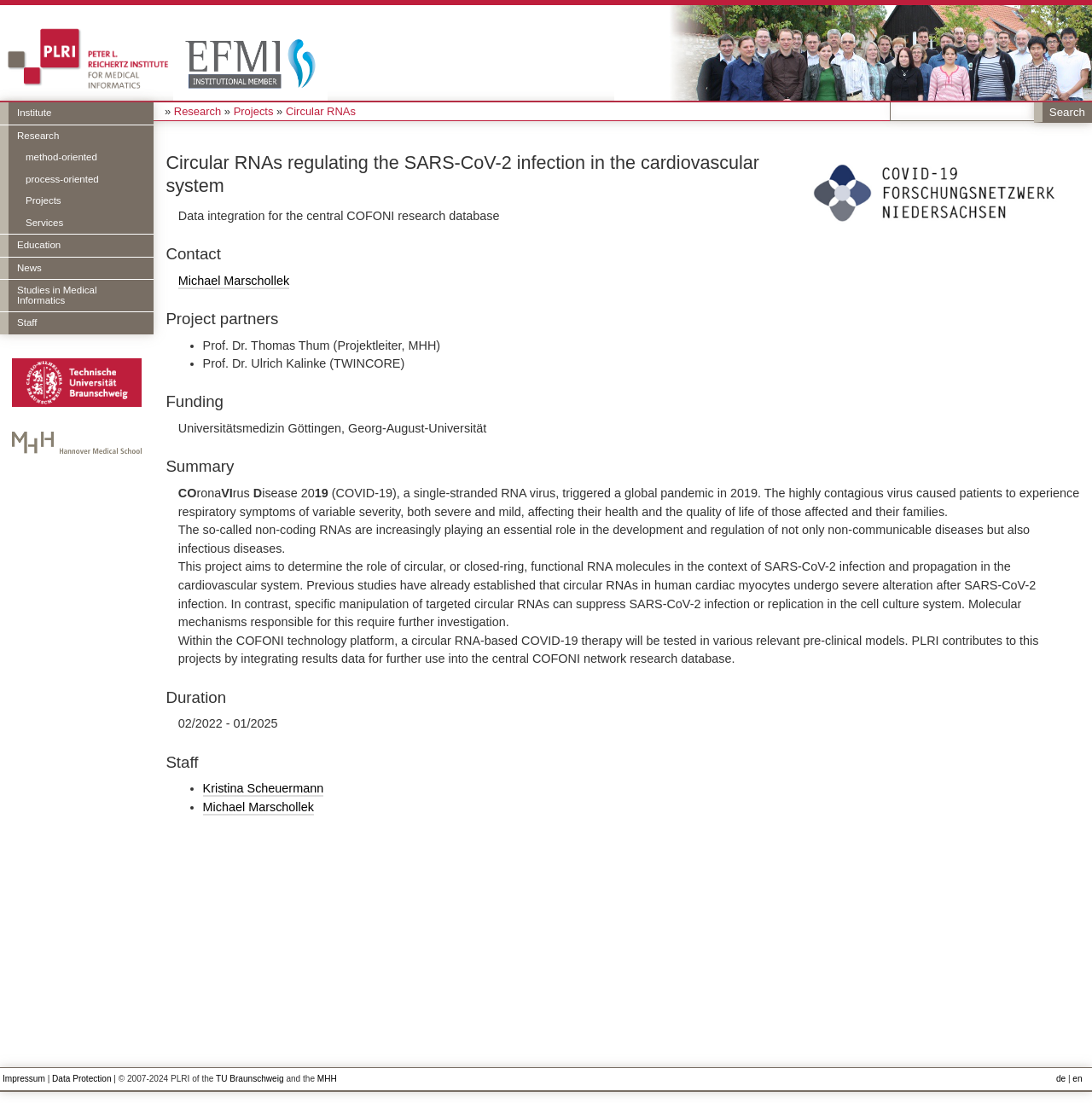Find the bounding box coordinates for the area that must be clicked to perform this action: "Visit the 'Institute' page".

[0.0, 0.093, 0.141, 0.113]